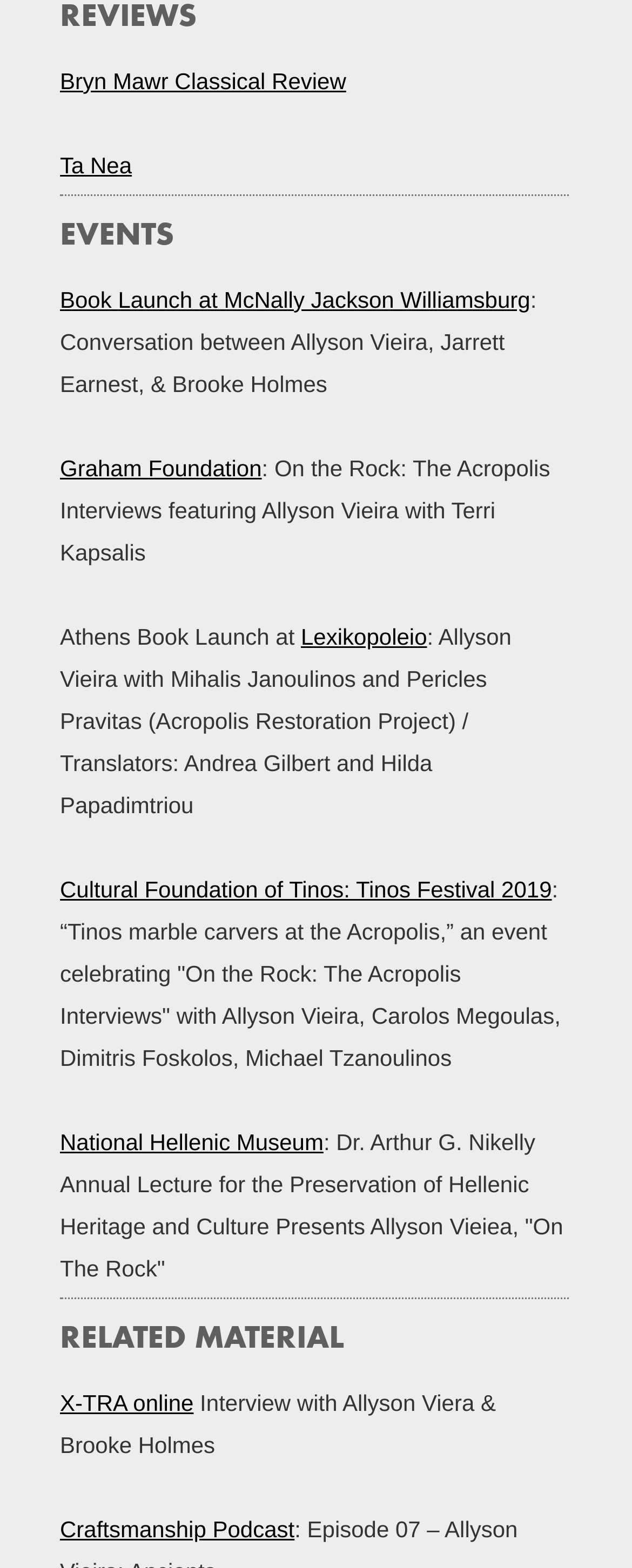Answer the following query concisely with a single word or phrase:
What is the title of the book related to the Acropolis?

On the Rock: The Acropolis Interviews